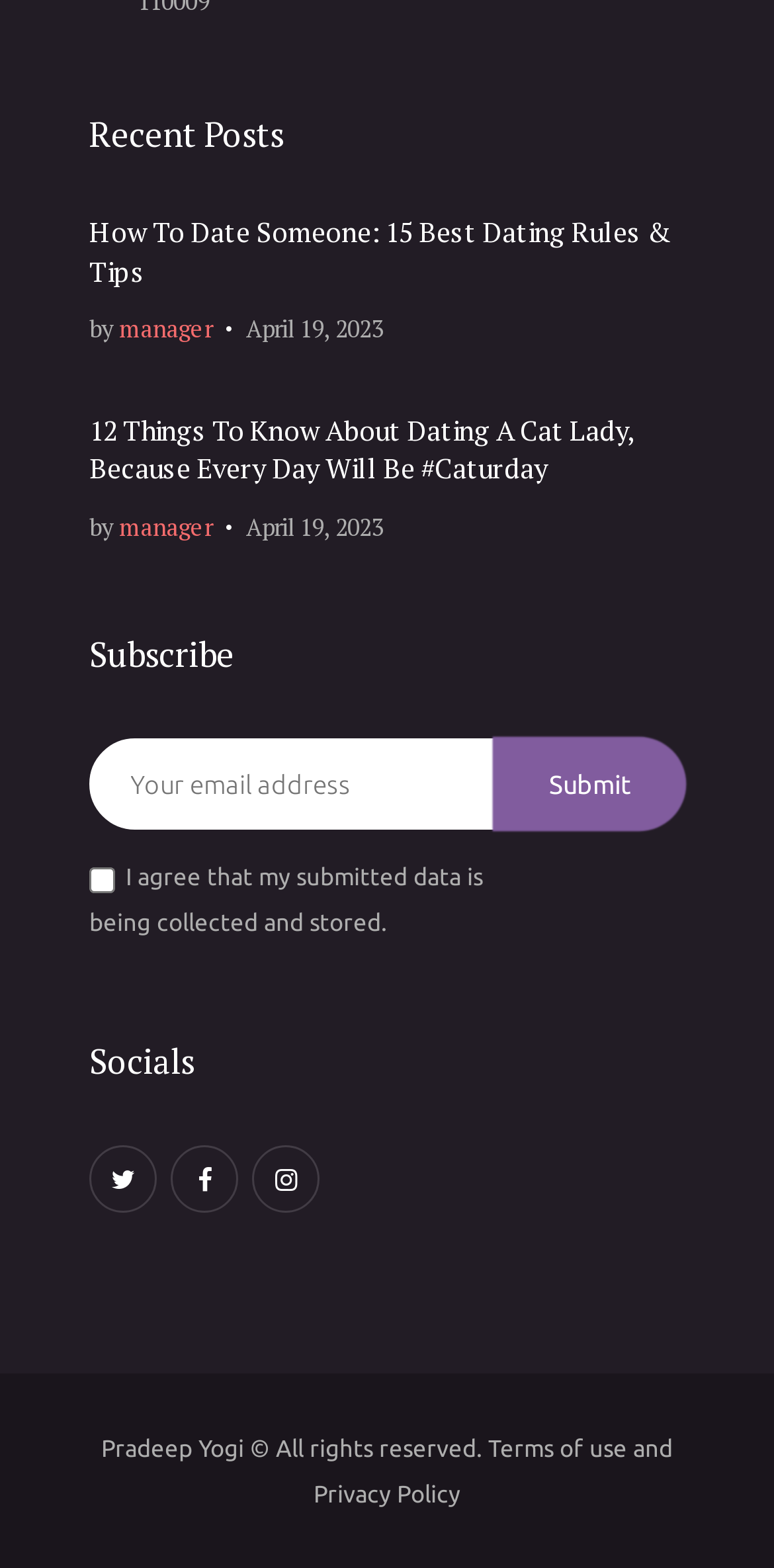Pinpoint the bounding box coordinates of the clickable element needed to complete the instruction: "Play Animal jam – Play wild for PC". The coordinates should be provided as four float numbers between 0 and 1: [left, top, right, bottom].

None